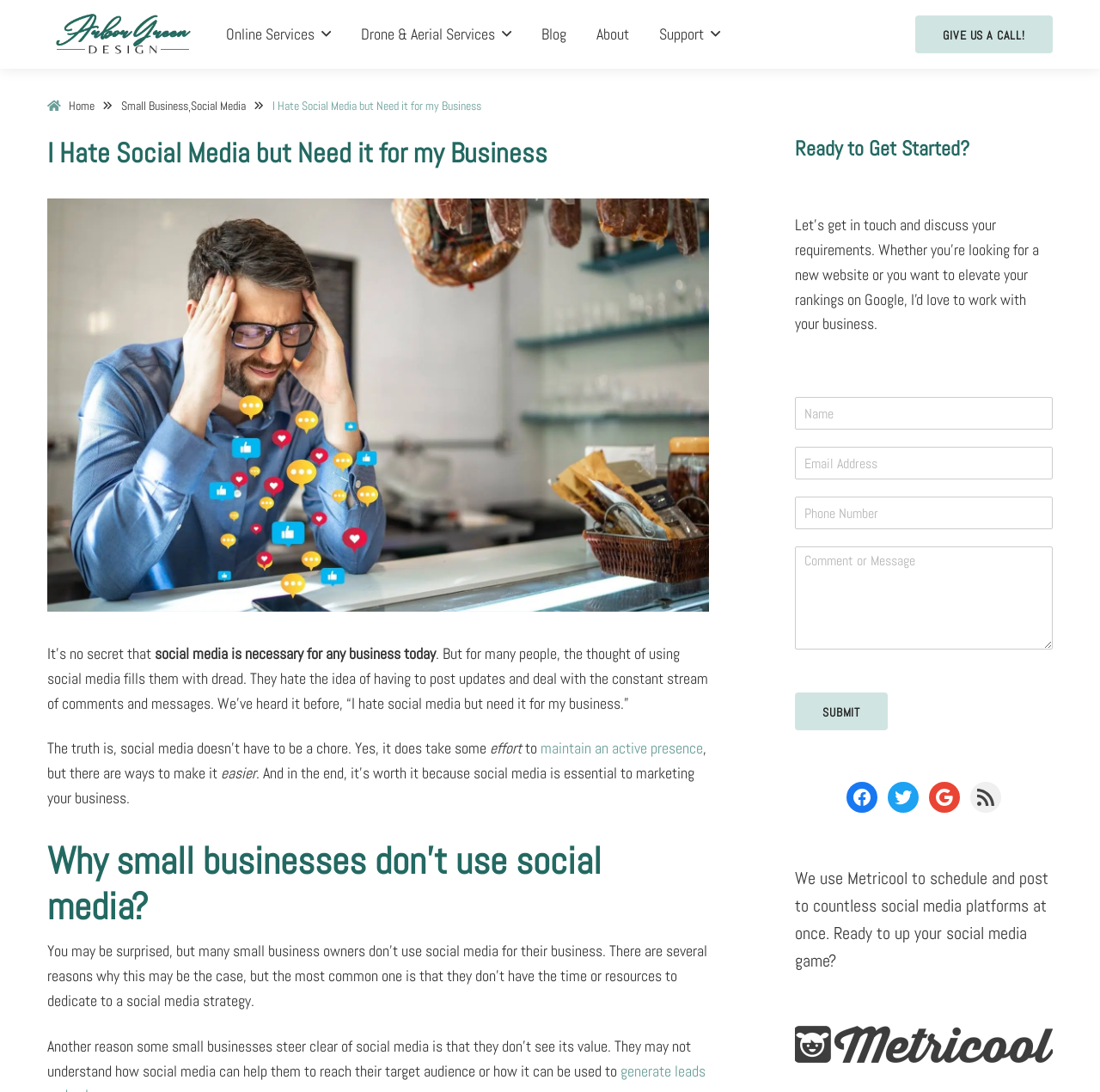What is the main concern of small business owners regarding social media?
Using the image, respond with a single word or phrase.

They don't have time or resources